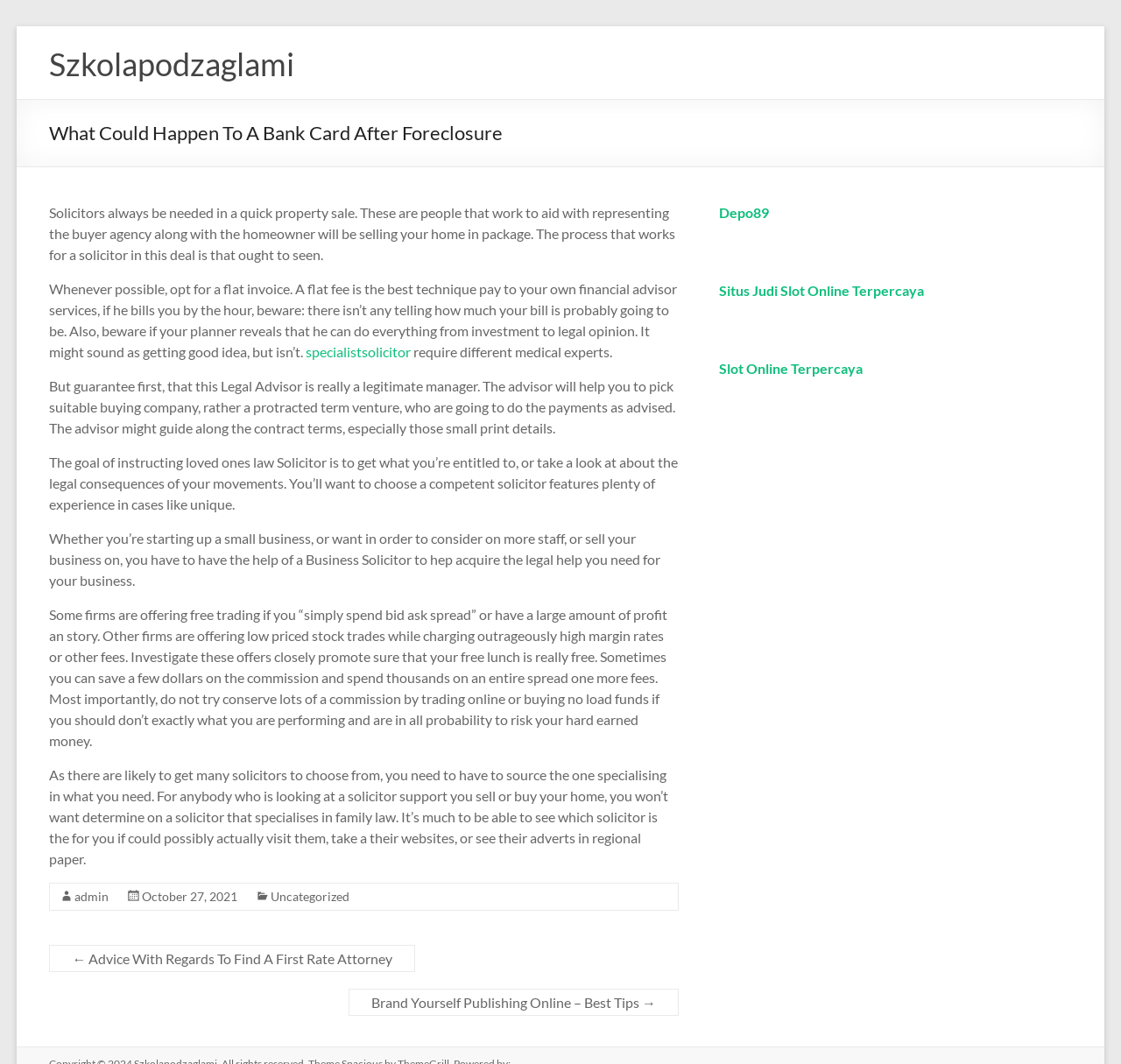What is the topic of the solicitor mentioned in the third paragraph?
Please provide a single word or phrase in response based on the screenshot.

Business